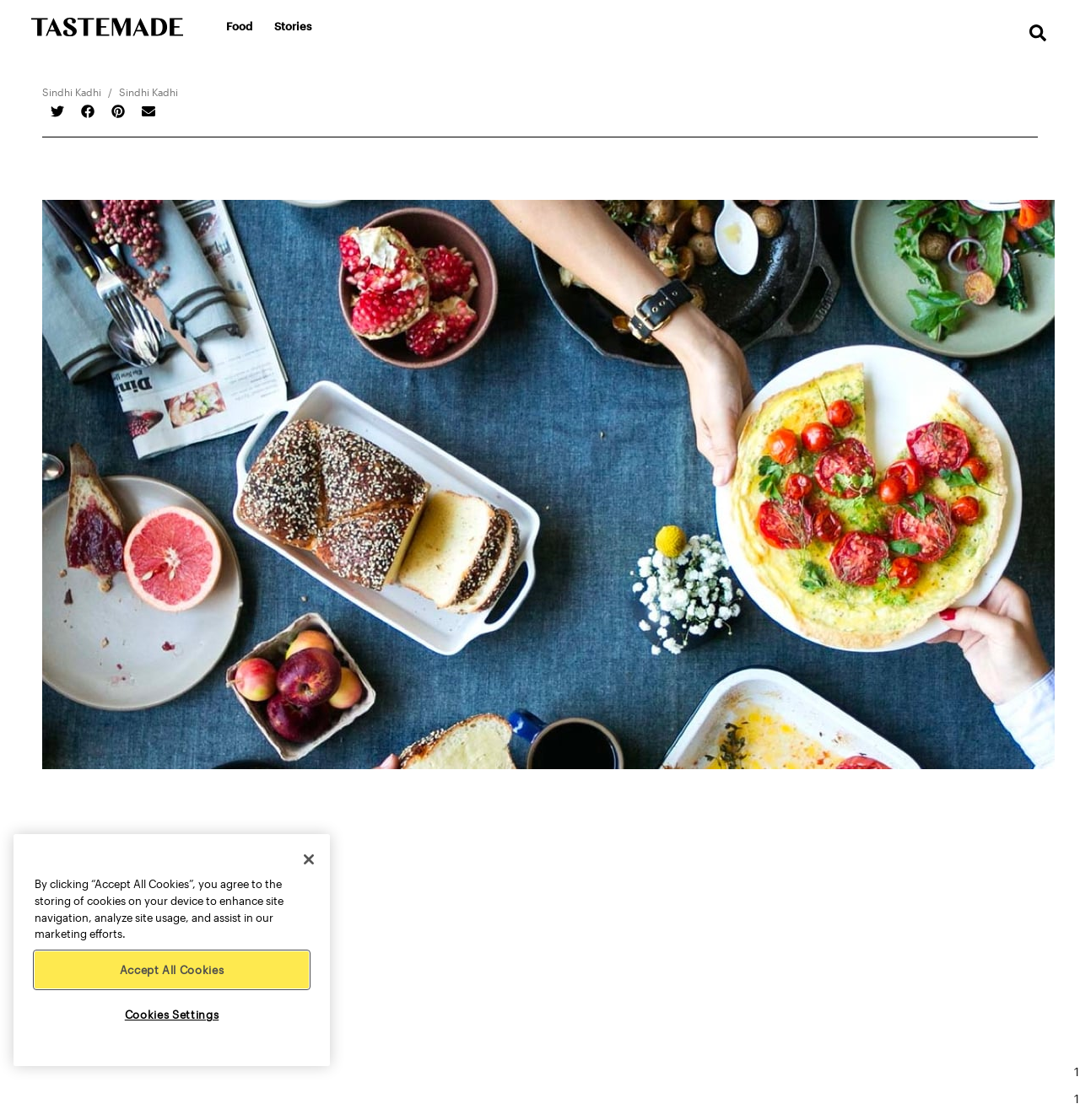How many social media icons are there?
Provide a one-word or short-phrase answer based on the image.

4